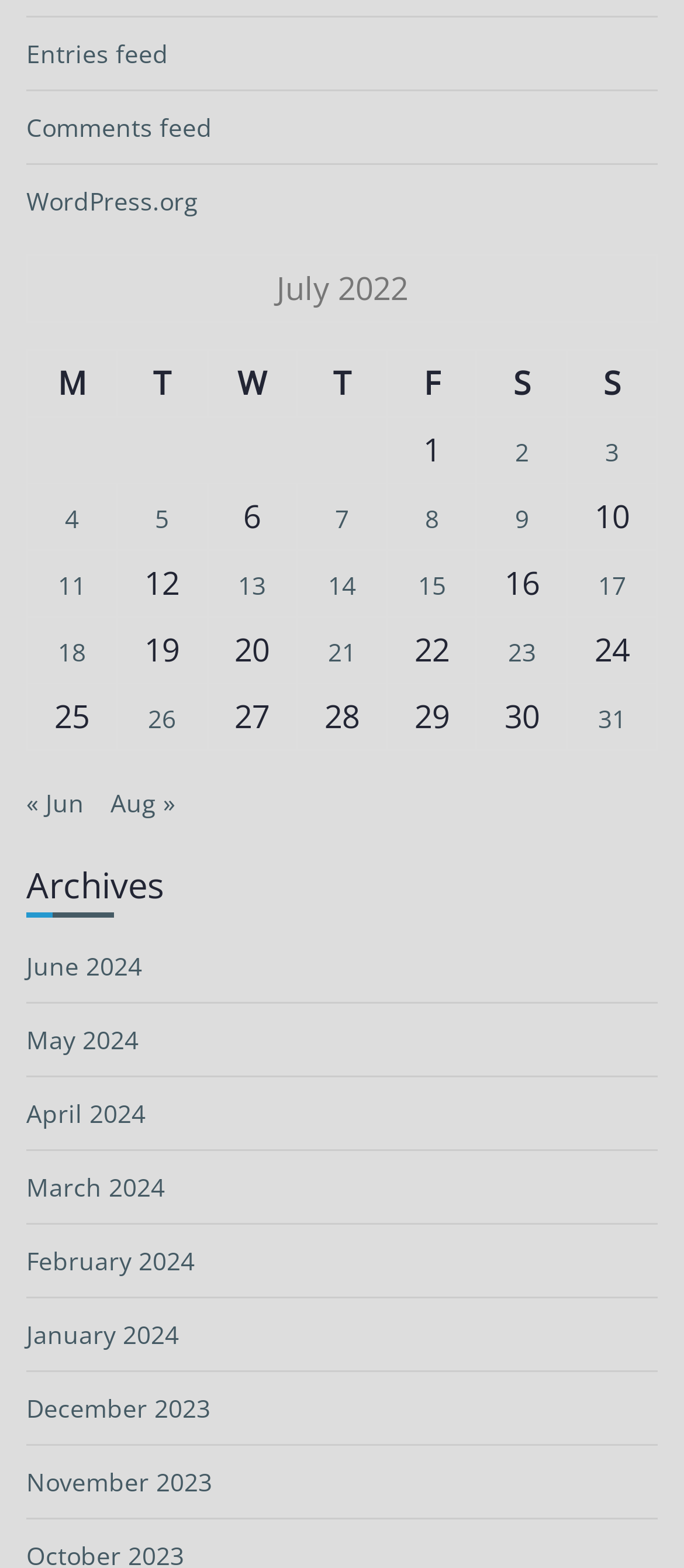Locate the bounding box coordinates of the clickable region to complete the following instruction: "View June 2024 archives."

[0.038, 0.605, 0.208, 0.626]